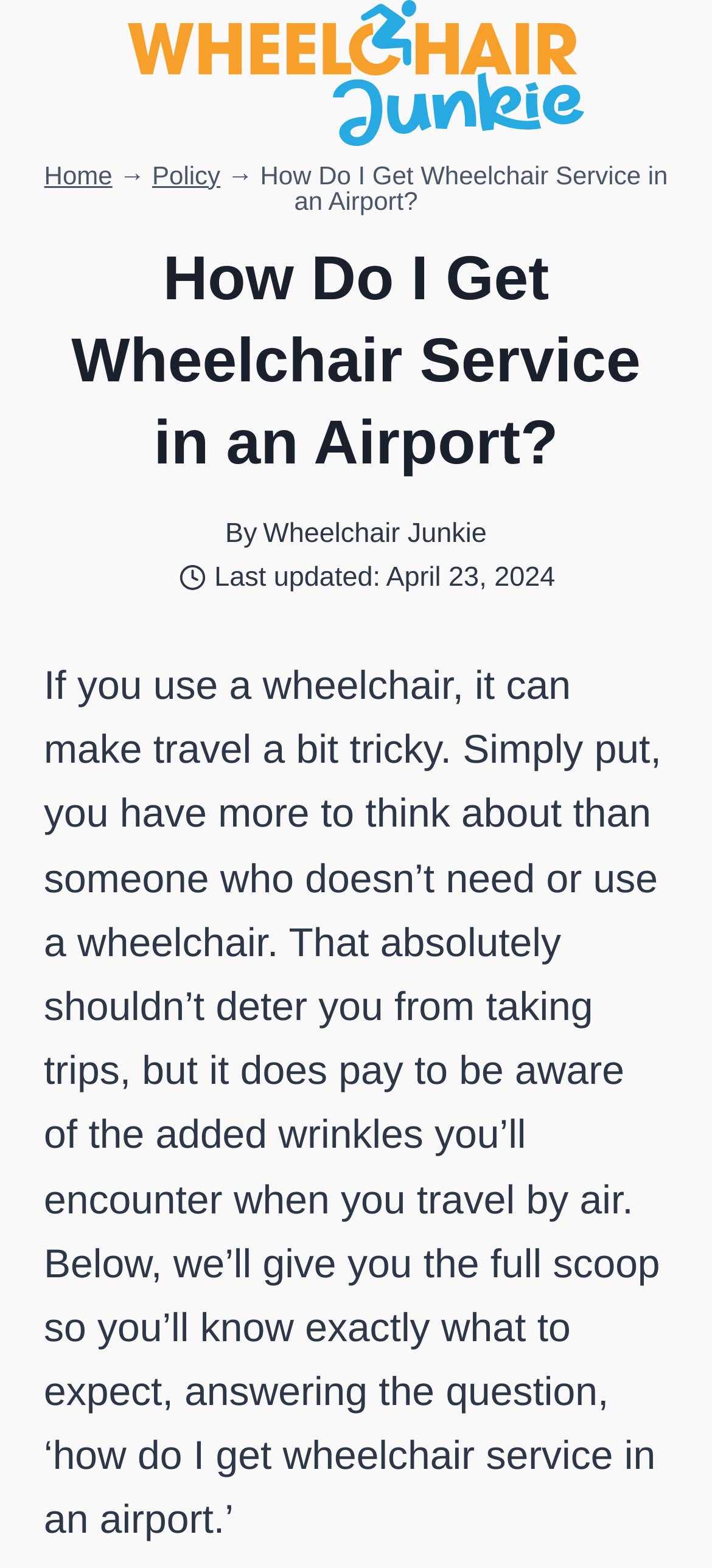Who is the author of the article?
Look at the image and respond with a one-word or short phrase answer.

Wheelchair Junkie